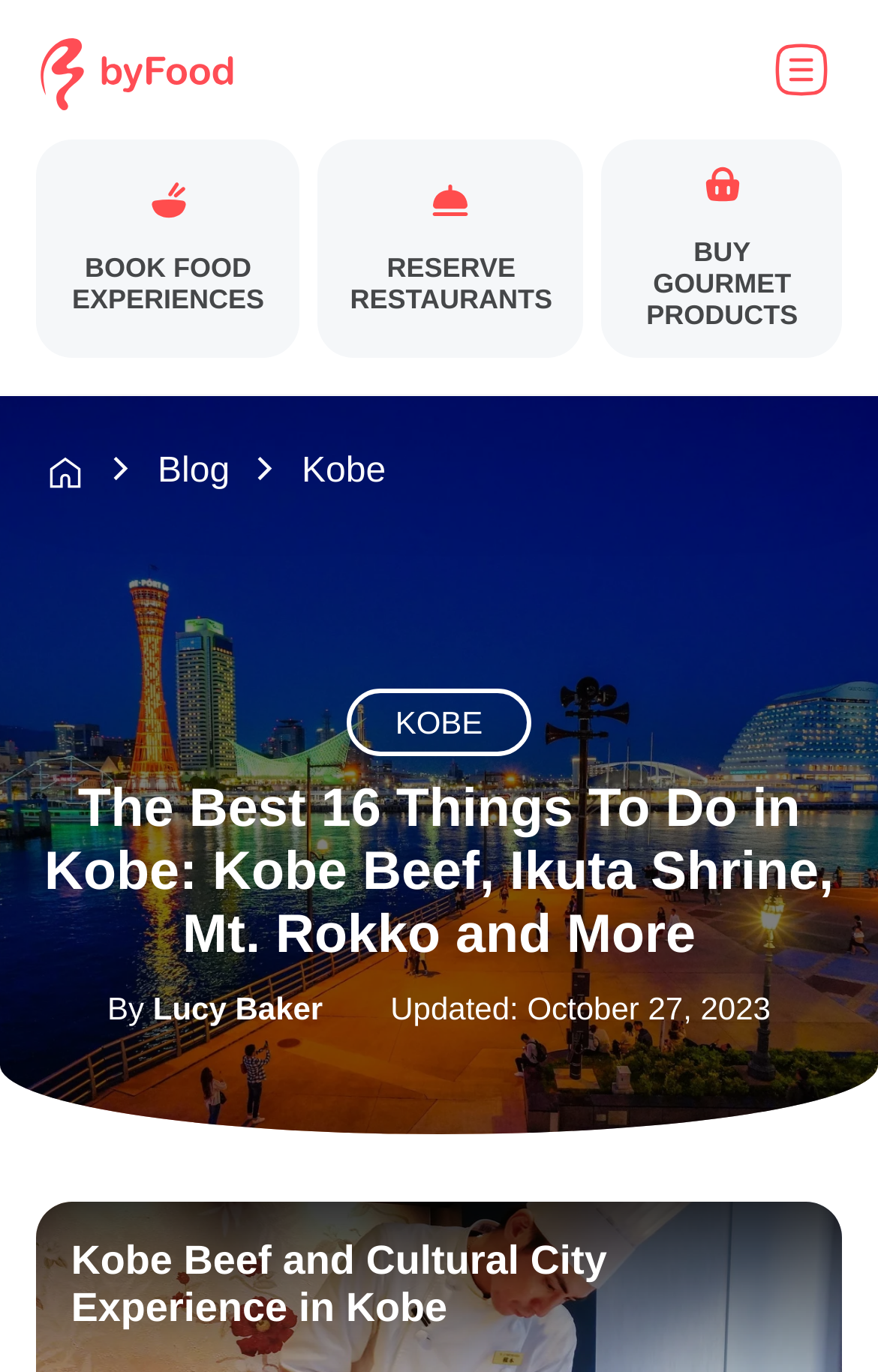Please provide a one-word or phrase answer to the question: 
What is the date of the last update of the article?

October 27, 2023